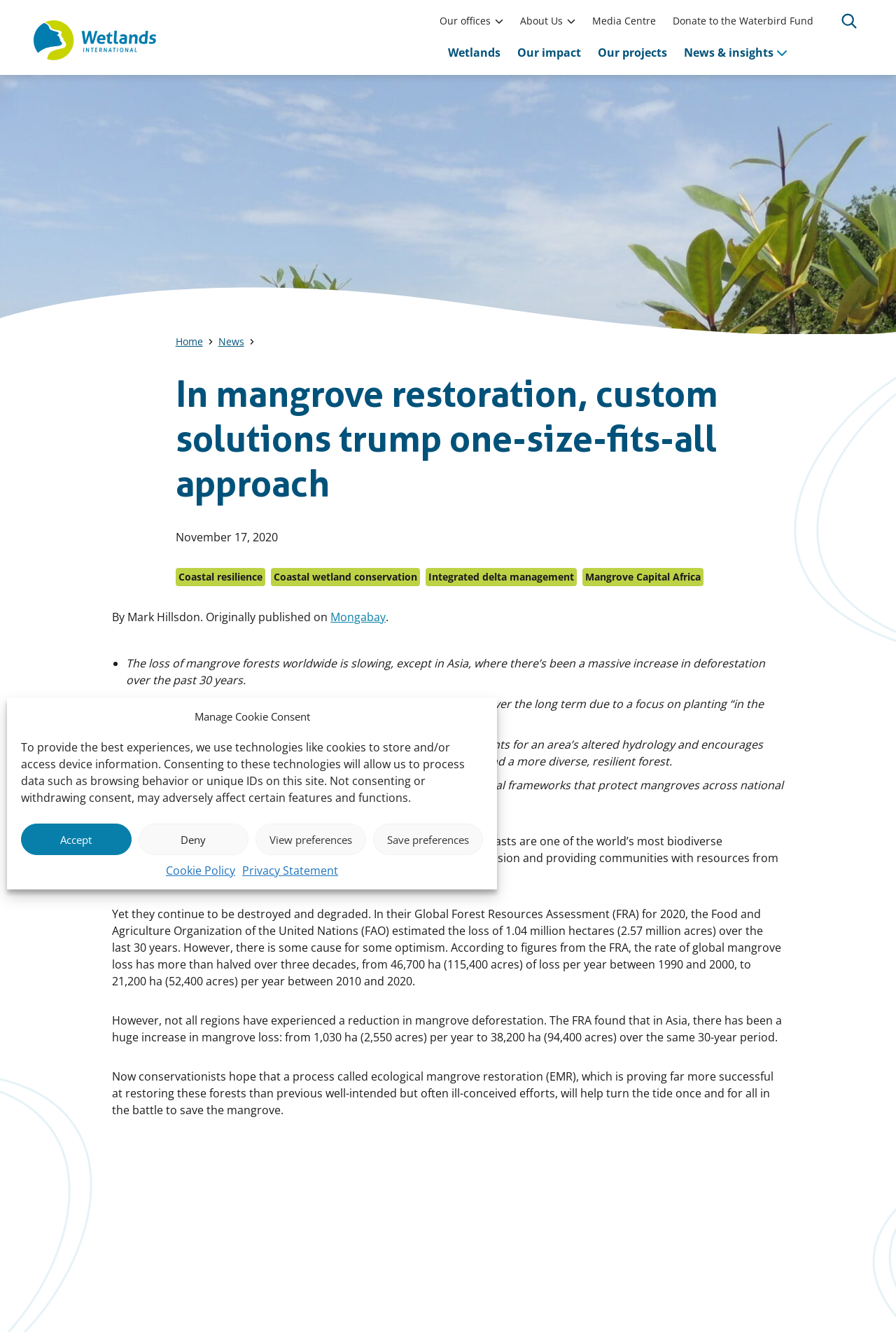Please find the bounding box coordinates of the element that you should click to achieve the following instruction: "Click on Timothy Woo's profile". The coordinates should be presented as four float numbers between 0 and 1: [left, top, right, bottom].

None